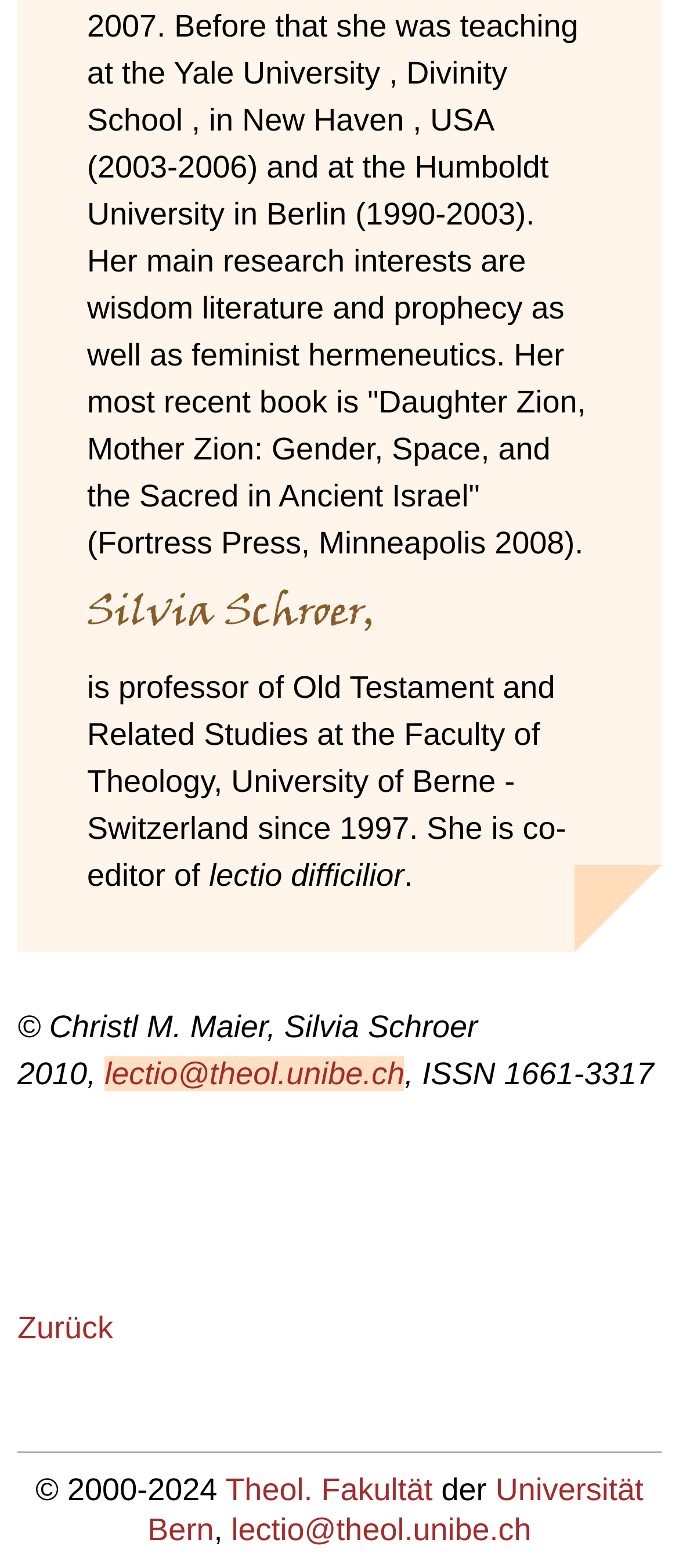Examine the image and give a thorough answer to the following question:
What is the name of the faculty where Silvia Schroer works?

The answer can be found in the link element with the text 'Theol. Fakultät', which is located at the bottom of the page.